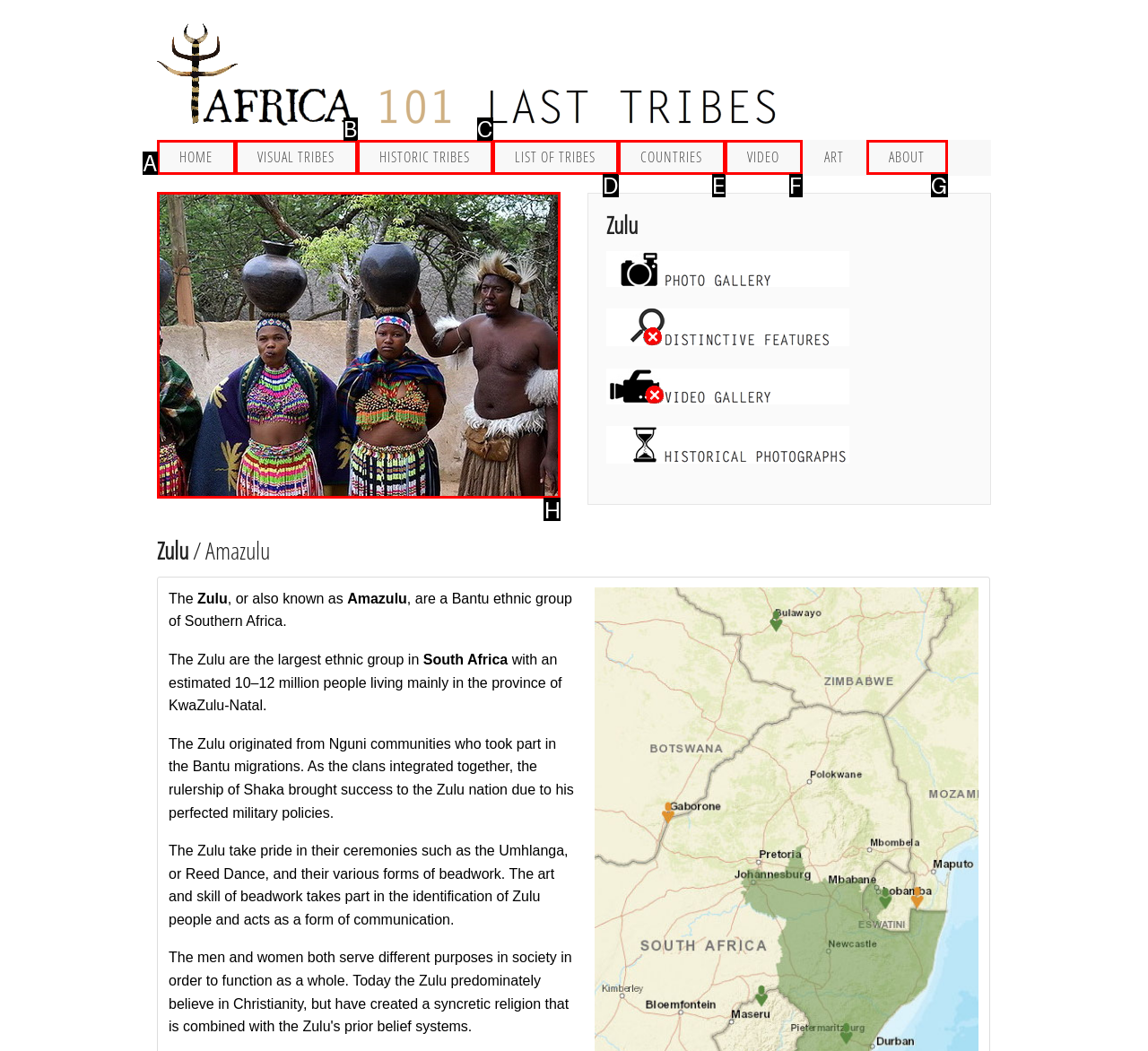Which lettered option should be clicked to achieve the task: learn about Zulu people? Choose from the given choices.

H